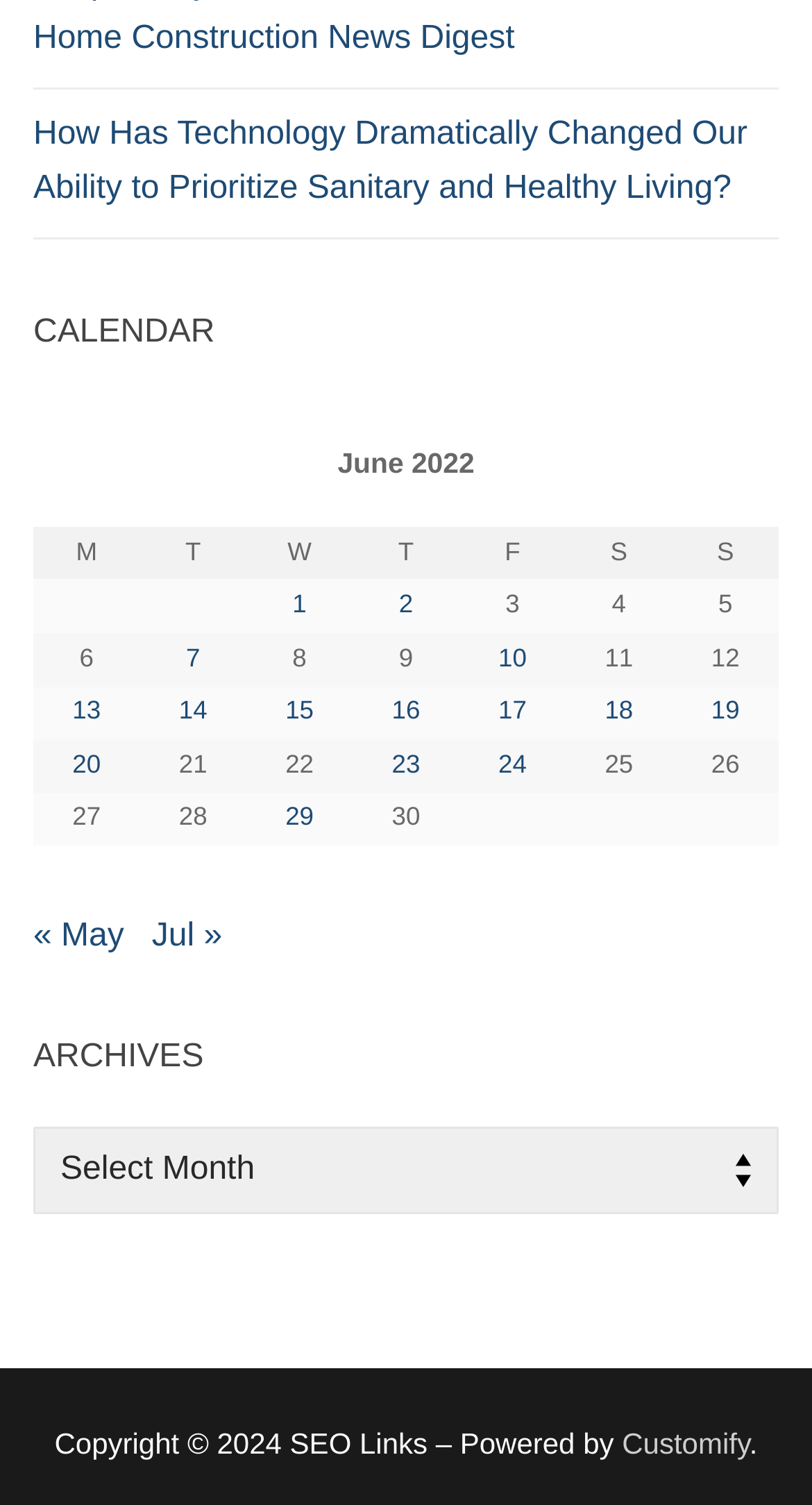Identify the bounding box coordinates for the element you need to click to achieve the following task: "Select archives". Provide the bounding box coordinates as four float numbers between 0 and 1, in the form [left, top, right, bottom].

[0.041, 0.749, 0.959, 0.806]